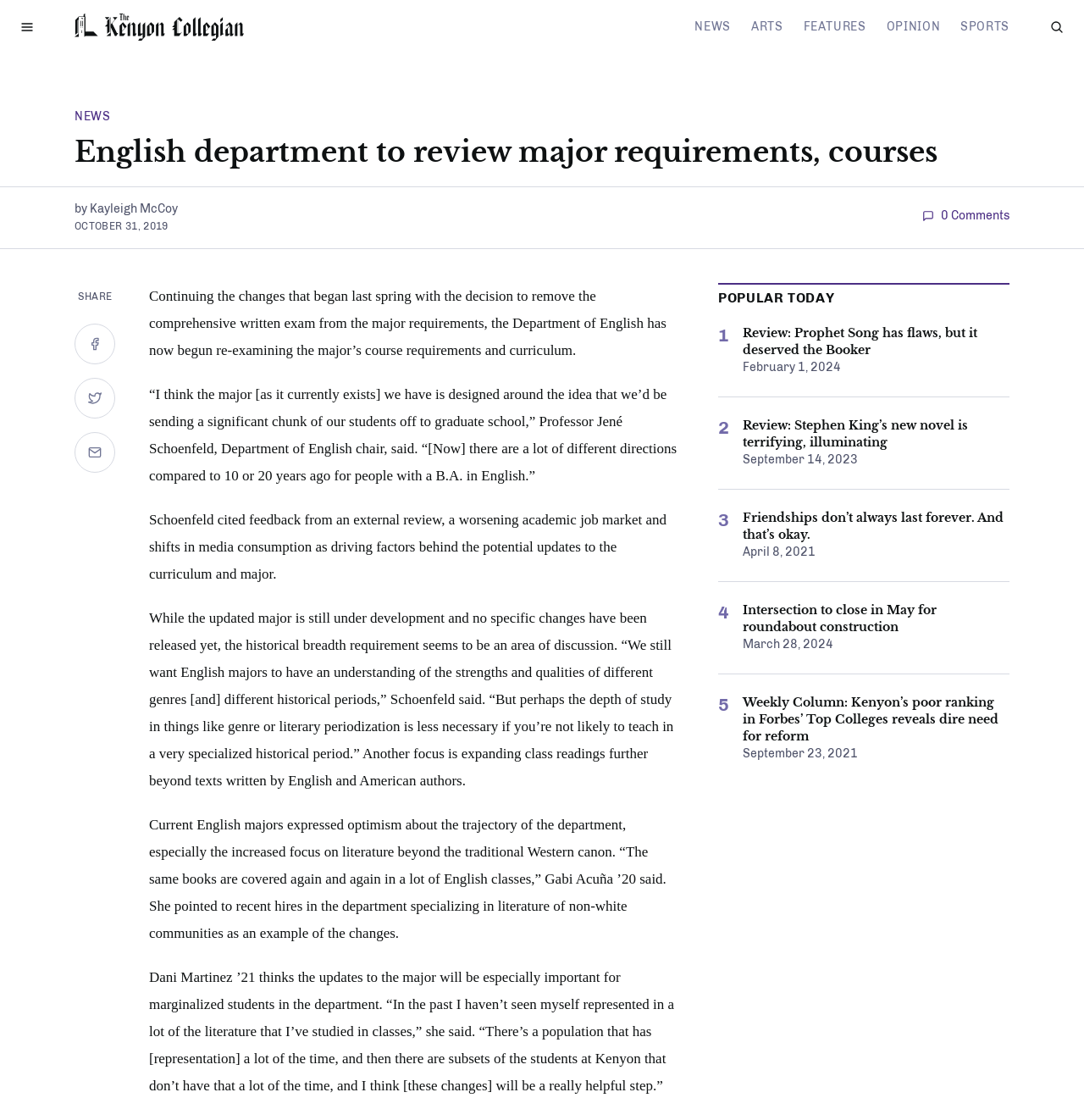What is the name of the student quoted in the article?
Please describe in detail the information shown in the image to answer the question.

The question is asking about the name of the student quoted in the article. From the webpage, we can see that the quote '“The same books are covered again and again in a lot of English classes,”' is attributed to Gabi Acuña ’20, a current English major.